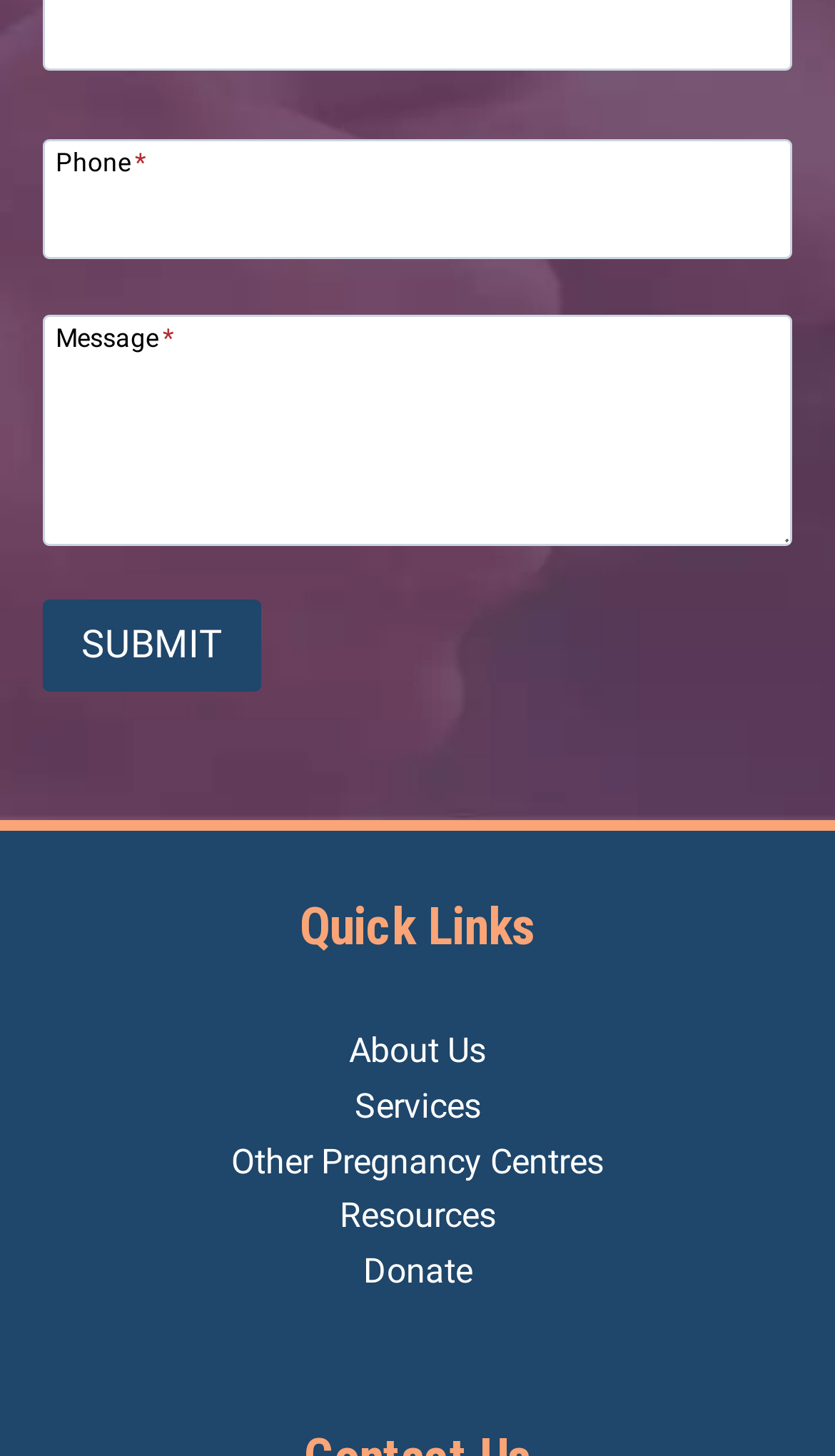Find the bounding box coordinates of the element to click in order to complete the given instruction: "Go to the Donate page."

[0.435, 0.858, 0.565, 0.886]